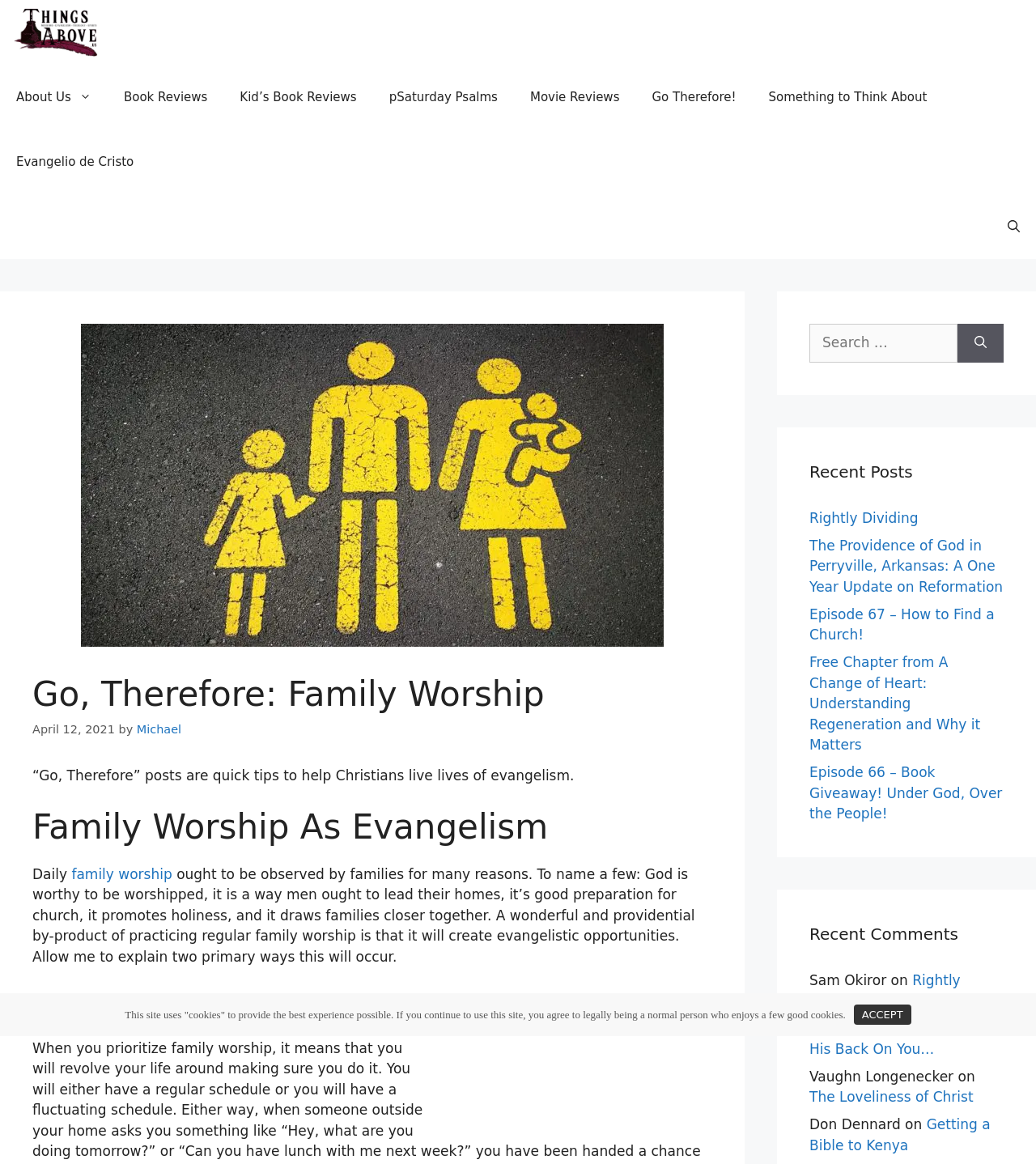Respond to the question below with a single word or phrase: How many recent posts are listed on the webpage?

5